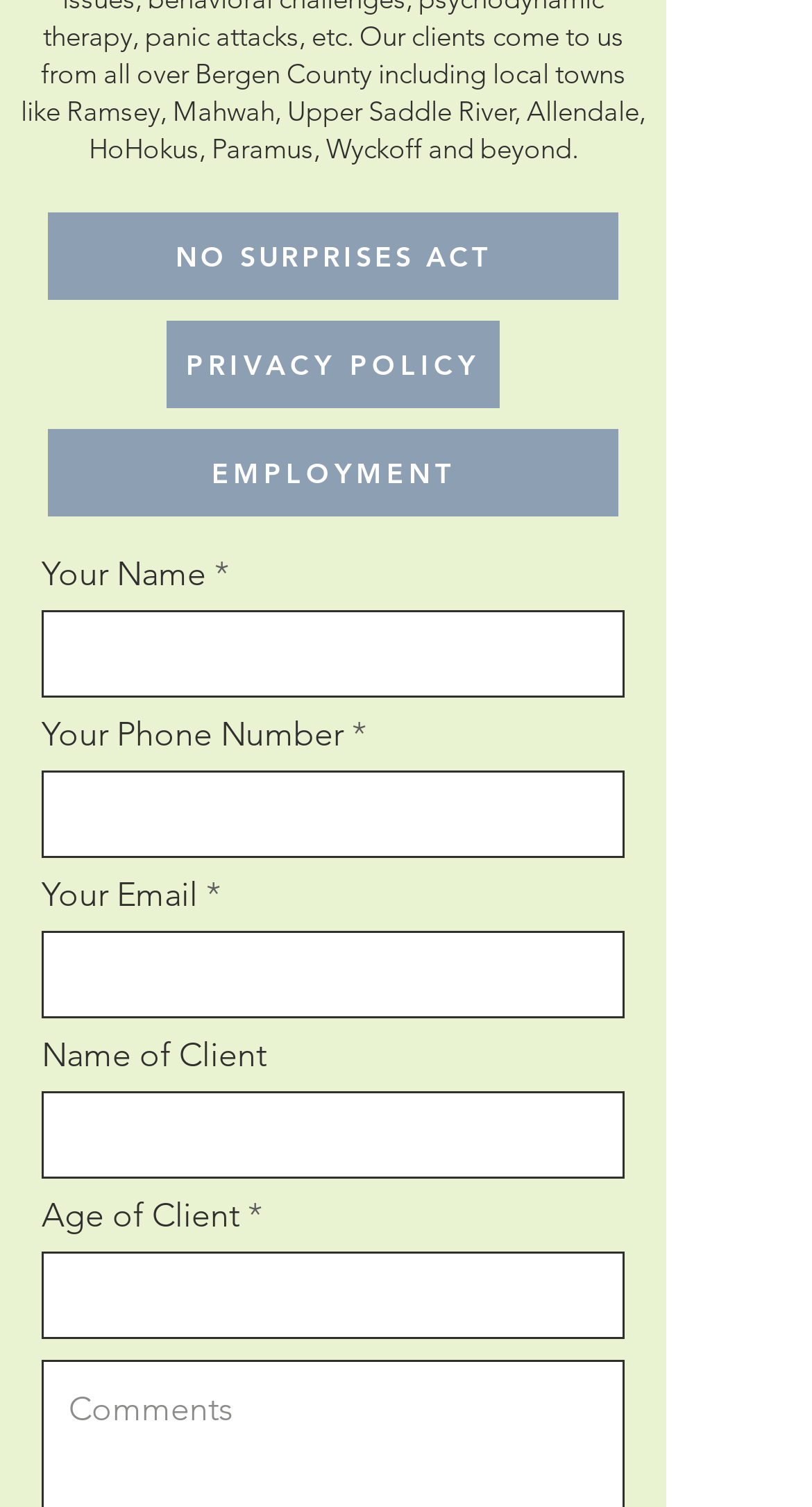Please provide the bounding box coordinates for the element that needs to be clicked to perform the following instruction: "enter age of client". The coordinates should be given as four float numbers between 0 and 1, i.e., [left, top, right, bottom].

[0.051, 0.83, 0.769, 0.888]